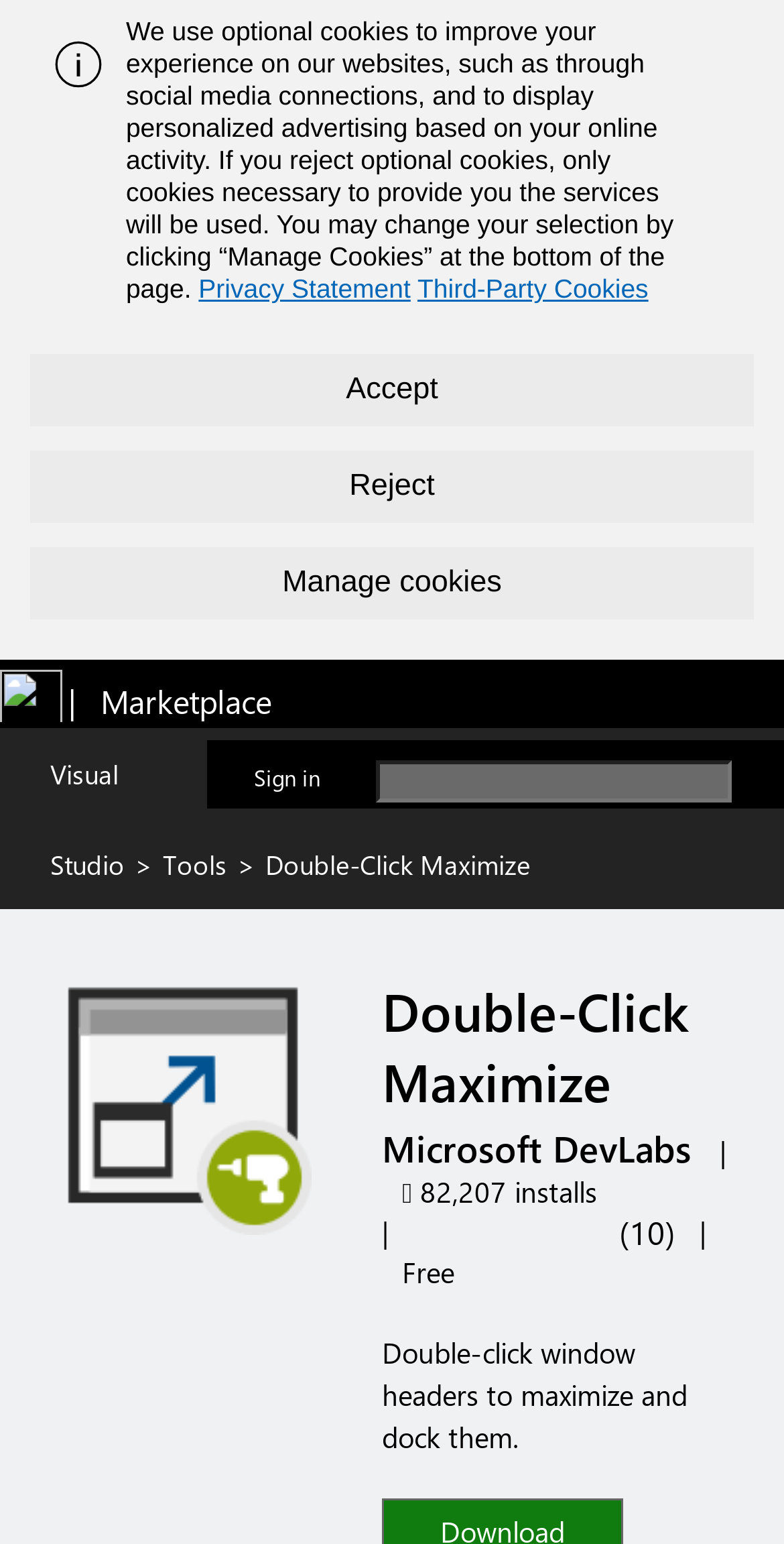Review the image closely and give a comprehensive answer to the question: How many installations does the extension have?

The number of installations can be found in the static text element with the text '82,207 installs' located below the extension name.